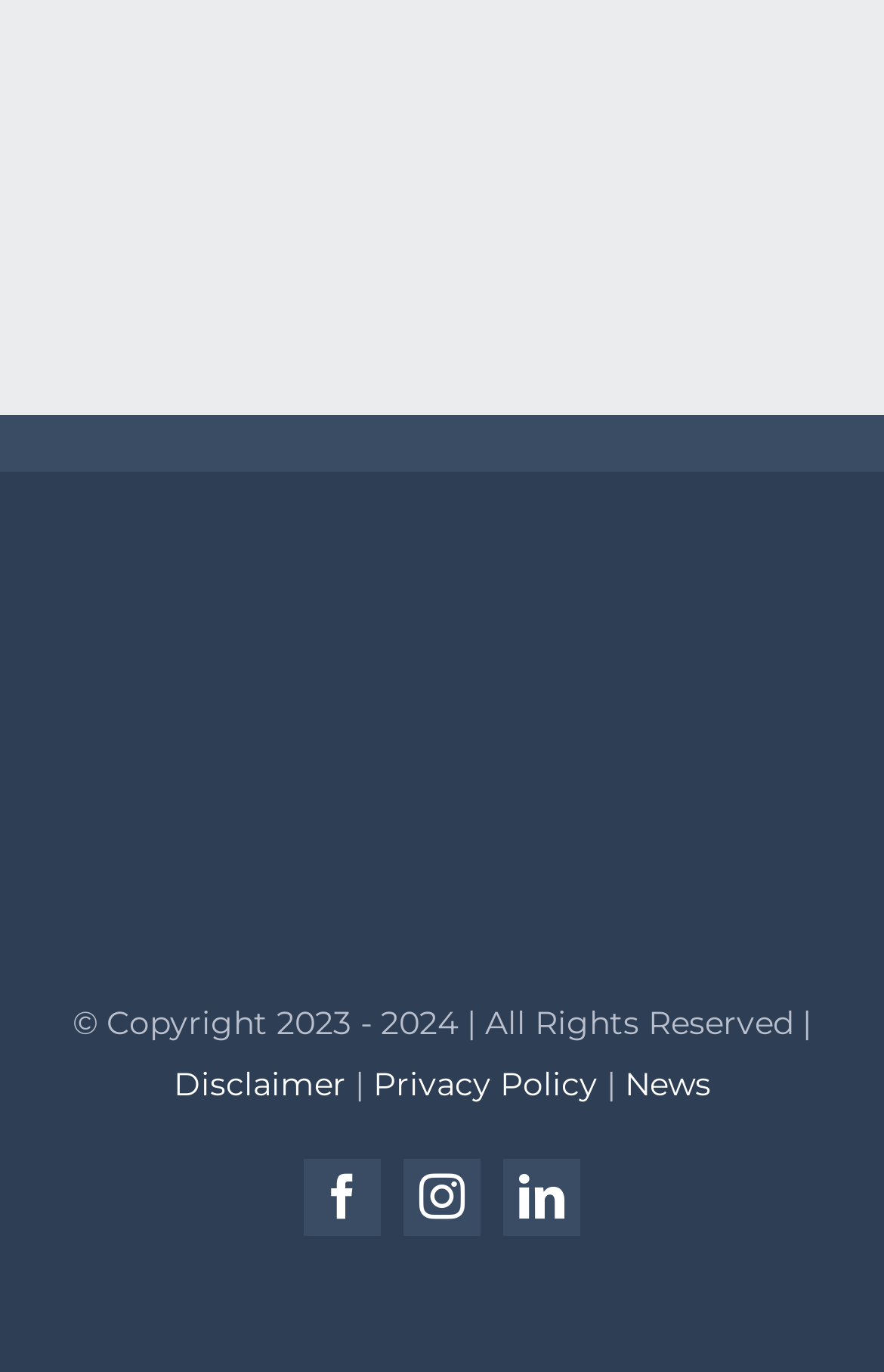Use the details in the image to answer the question thoroughly: 
How many links are there in the footer?

I counted the number of links at the bottom of the webpage, which are Disclaimer, Privacy Policy, News, facebook, instagram, and linkedin, so there are 5 links in the footer.